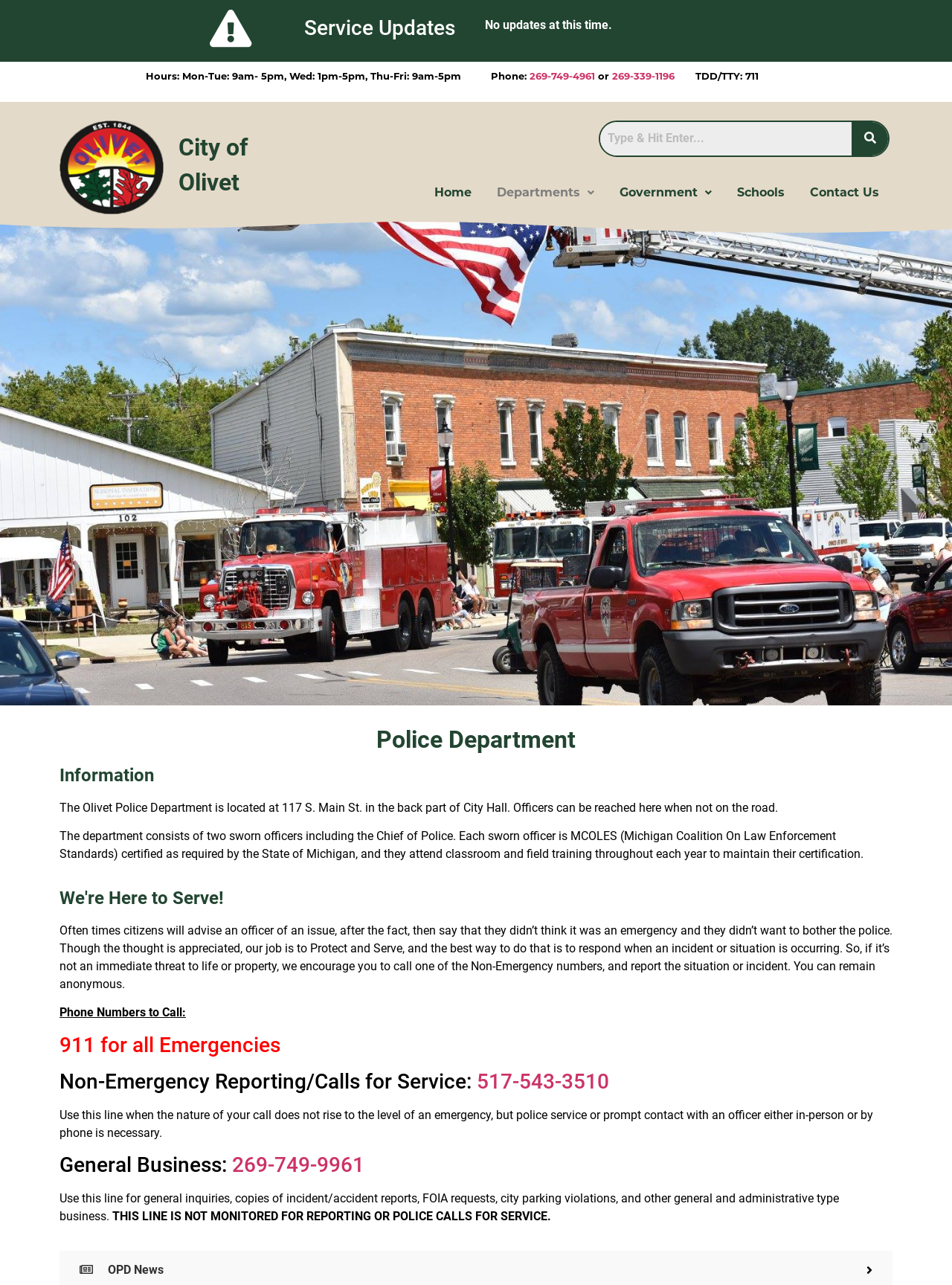What is the purpose of the 269-749-9961 phone number?
Provide a detailed and extensive answer to the question.

I found the answer by looking at the section 'General Business' which has a heading and a link with the phone number, and reading the text that describes its purpose.